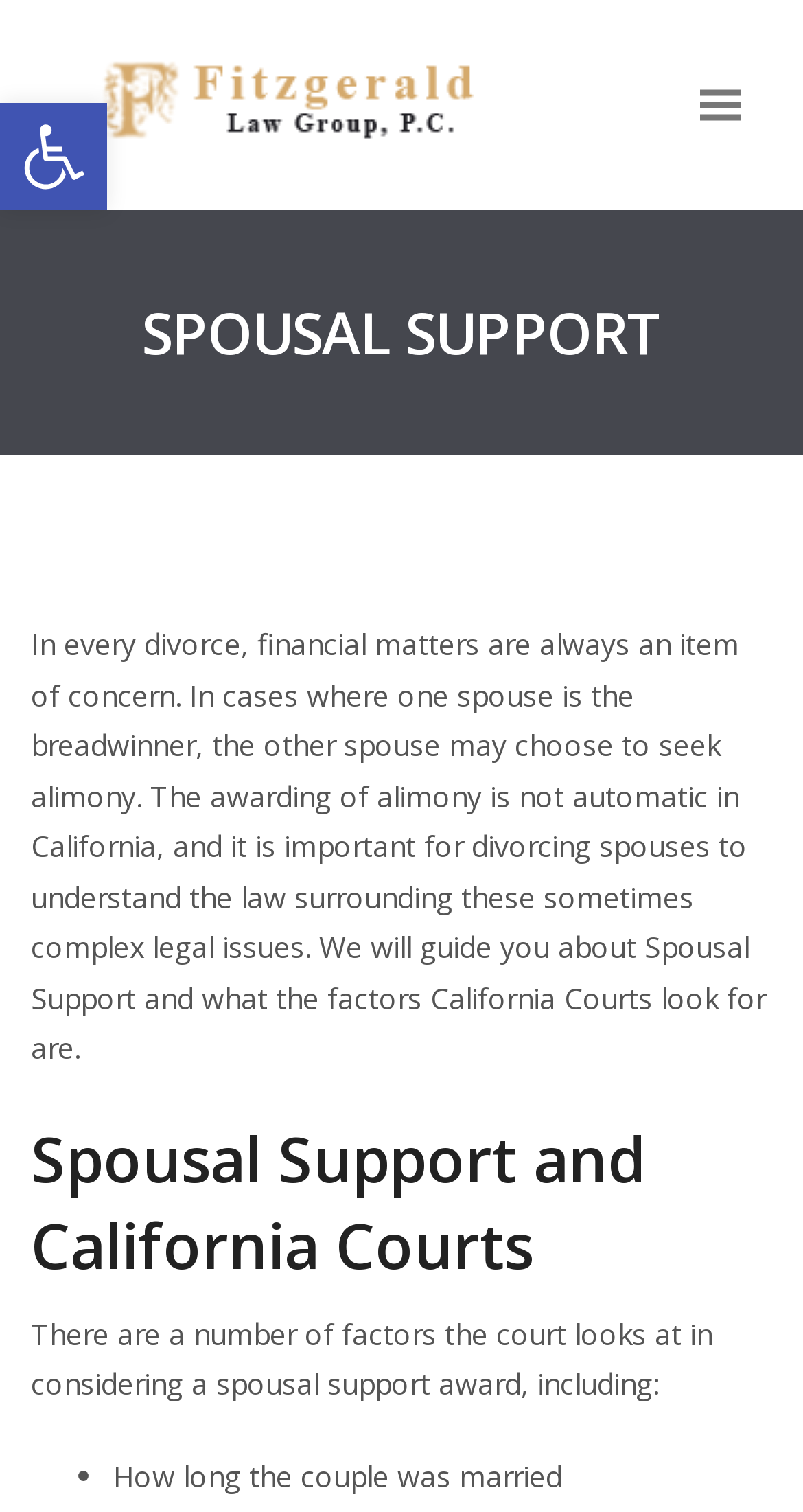Please answer the following question using a single word or phrase: What is the tone of the webpage content?

Informative